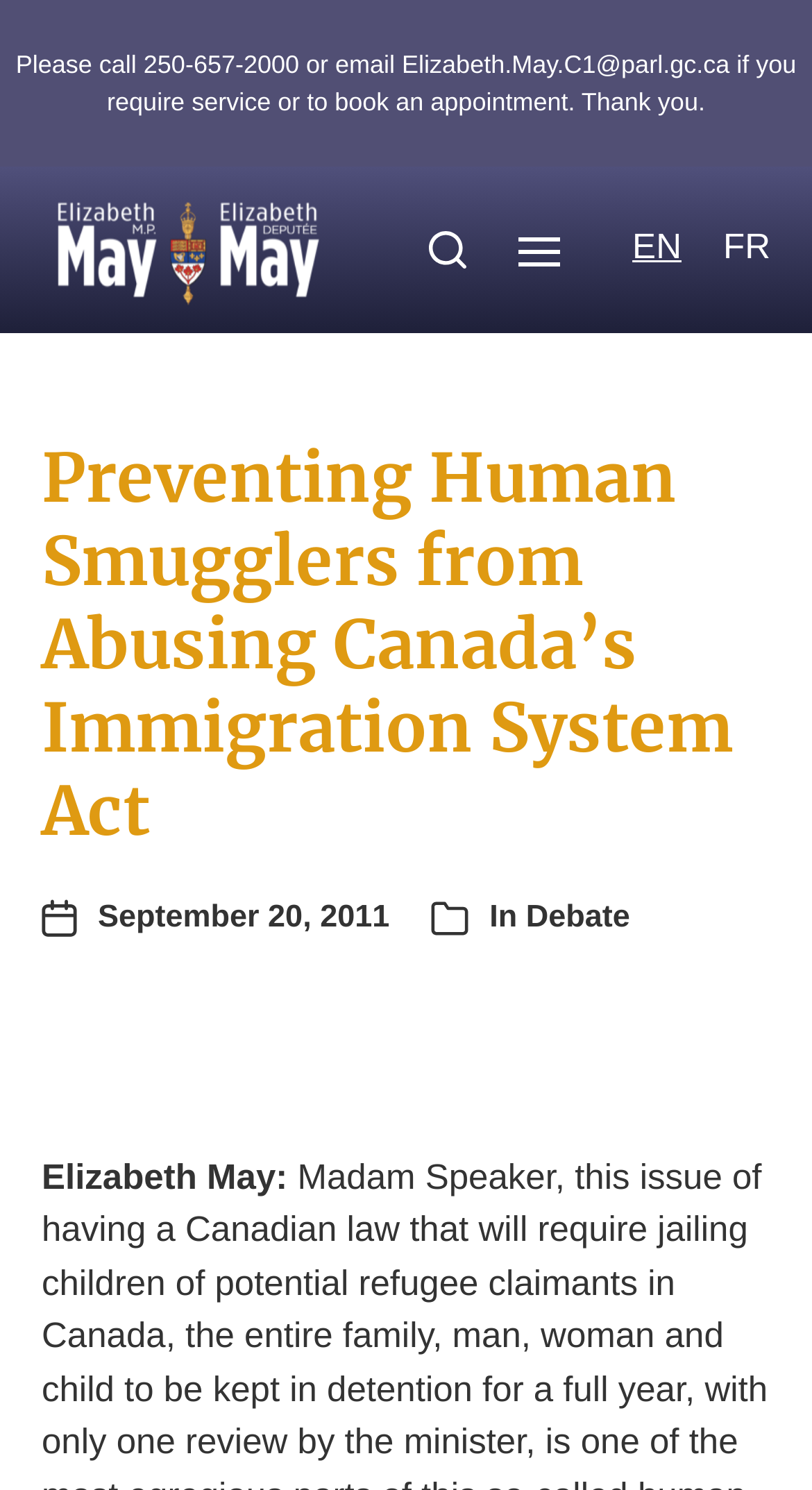What is the phone number to call for service?
Respond to the question with a single word or phrase according to the image.

250-657-2000